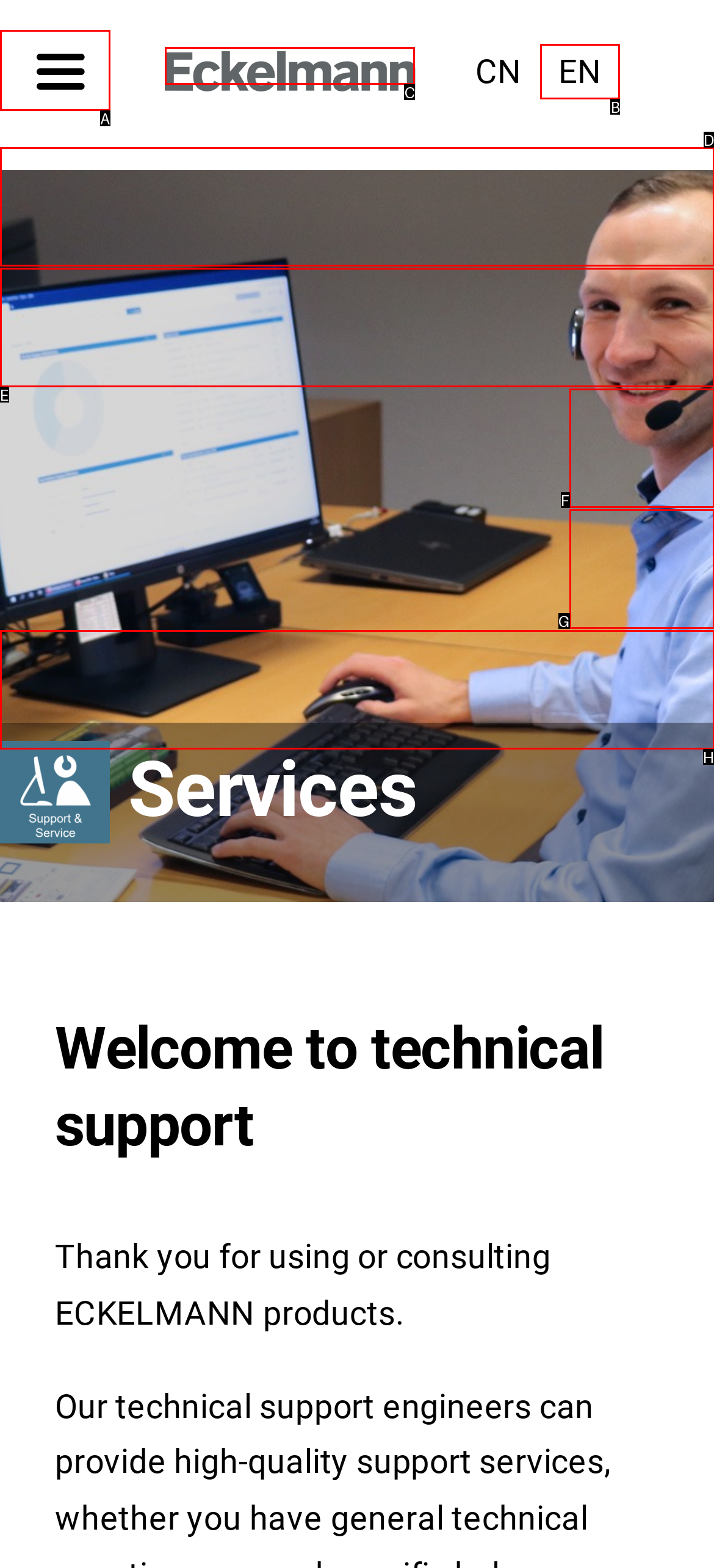Which option should you click on to fulfill this task: Click the Eckelmann logo? Answer with the letter of the correct choice.

C